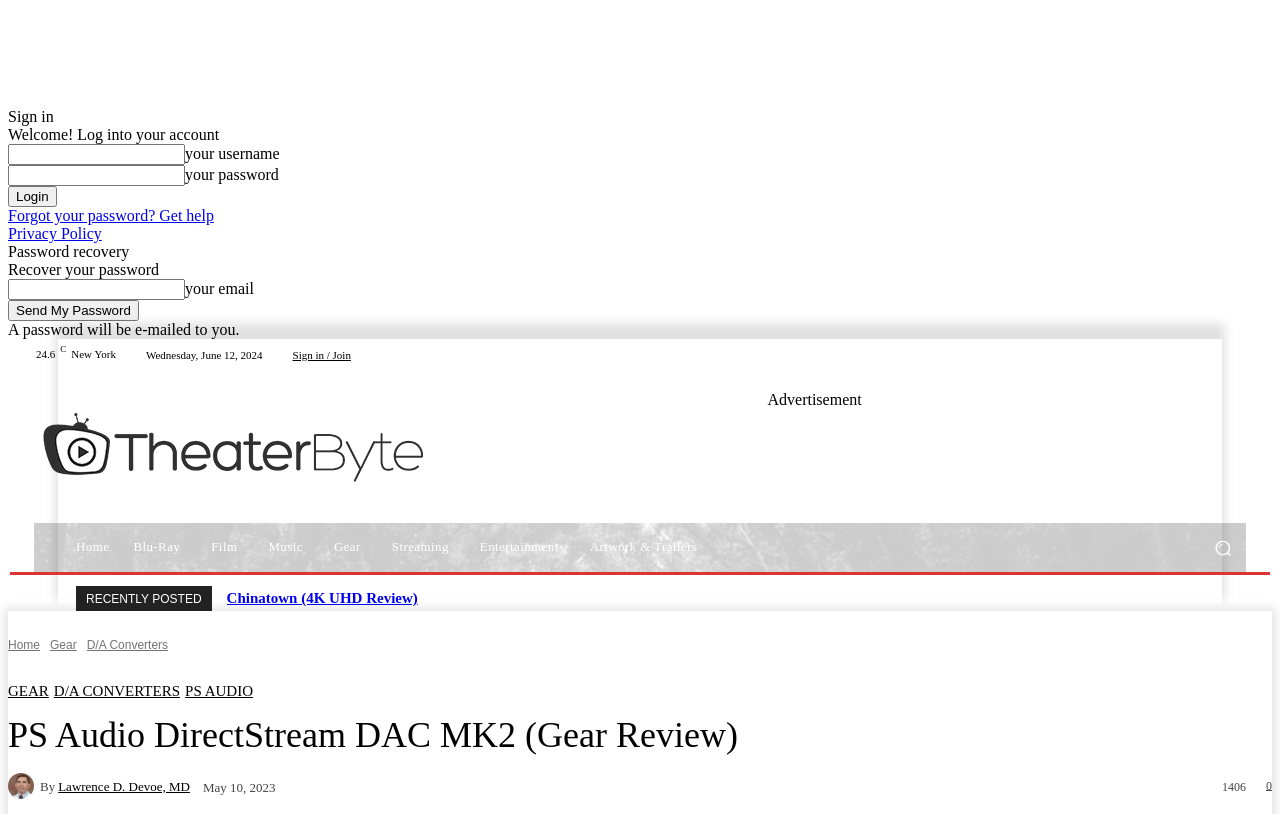What is the current weather?
Look at the screenshot and respond with one word or a short phrase.

24.6 C